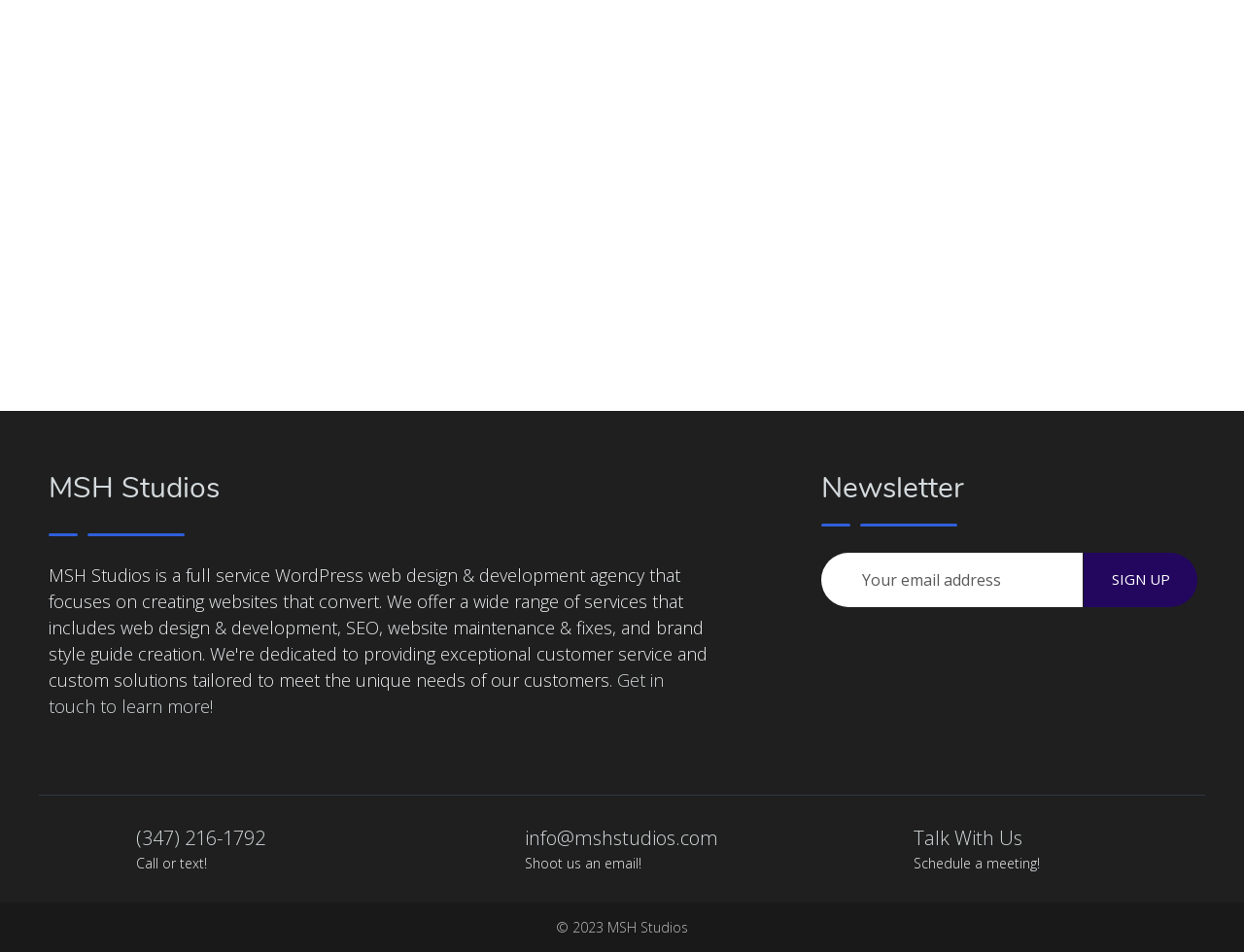Find the bounding box coordinates for the element that must be clicked to complete the instruction: "Schedule a meeting with us". The coordinates should be four float numbers between 0 and 1, indicated as [left, top, right, bottom].

[0.734, 0.867, 0.822, 0.894]